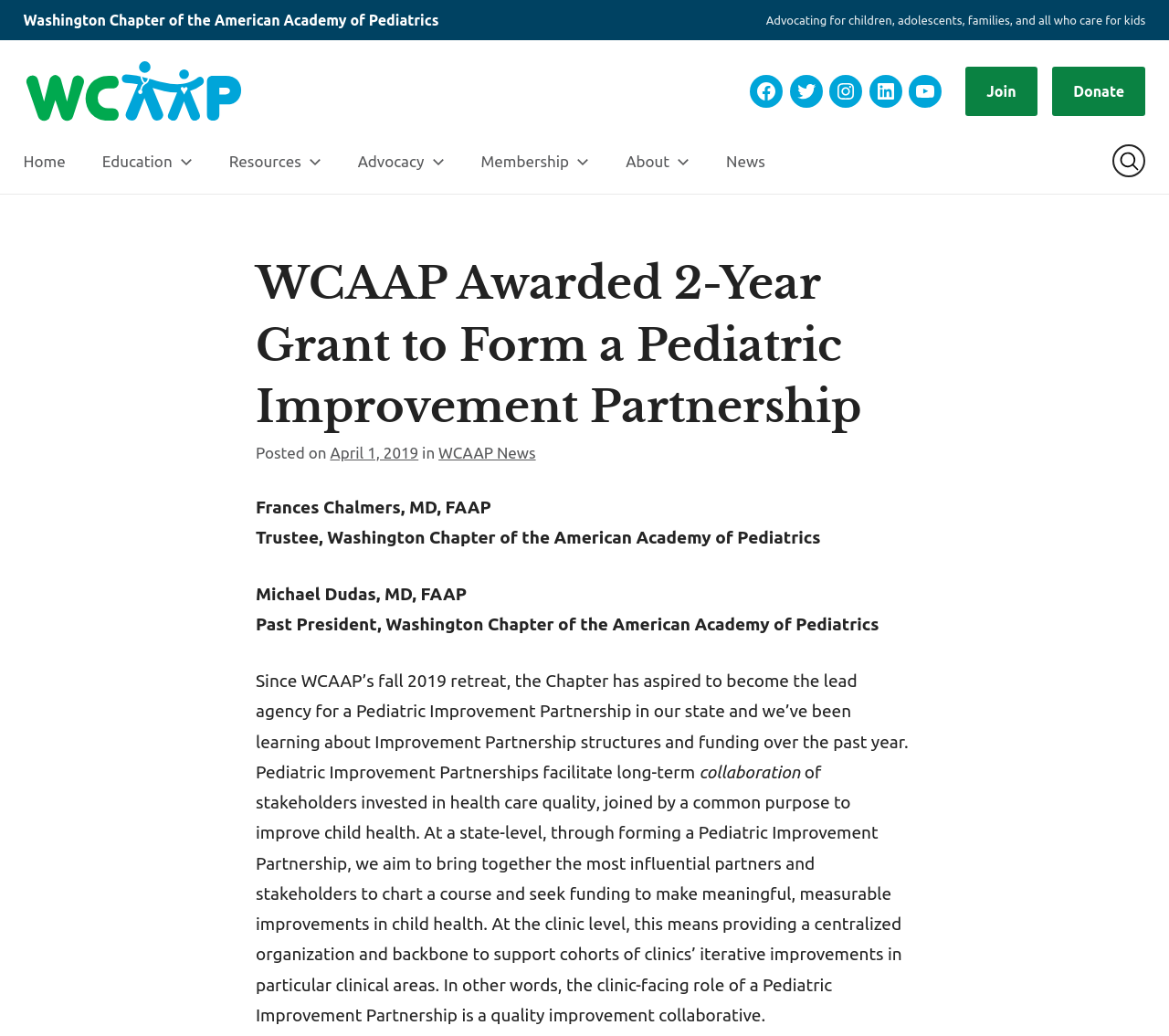Offer a thorough description of the webpage.

The webpage is about the Washington Chapter of the American Academy of Pediatrics (WCAAP) and its recent achievement of being awarded a 2-year grant to form a Pediatric Improvement Partnership. 

At the top of the page, there is a static text stating the organization's mission, "Advocating for children, adolescents, families, and all who care for kids." Below this, there are several links to the organization's social media profiles and a navigation menu with various options such as "Home", "Education", "Resources", "Advocacy", "Membership", "About", and "News". 

On the left side of the page, there is a column with links to "WCAAP Home", "Join", and "Donate". 

The main content of the page is an article about the WCAAP being awarded the grant. The article has a heading "WCAAP Awarded 2-Year Grant to Form a Pediatric Improvement Partnership" and is dated April 1, 2019. The article mentions Frances Chalmers, MD, FAAP, Trustee, Washington Chapter of the American Academy of Pediatrics, and Michael Dudas, MD, FAAP, Past President, Washington Chapter of the American Academy of Pediatrics. 

The article explains that since the WCAAP's fall 2019 retreat, the Chapter has aspired to become the lead agency for a Pediatric Improvement Partnership in the state and has been learning about Improvement Partnership structures and funding over the past year. It describes the goal of the Pediatric Improvement Partnership, which is to bring together influential partners and stakeholders to improve child health.